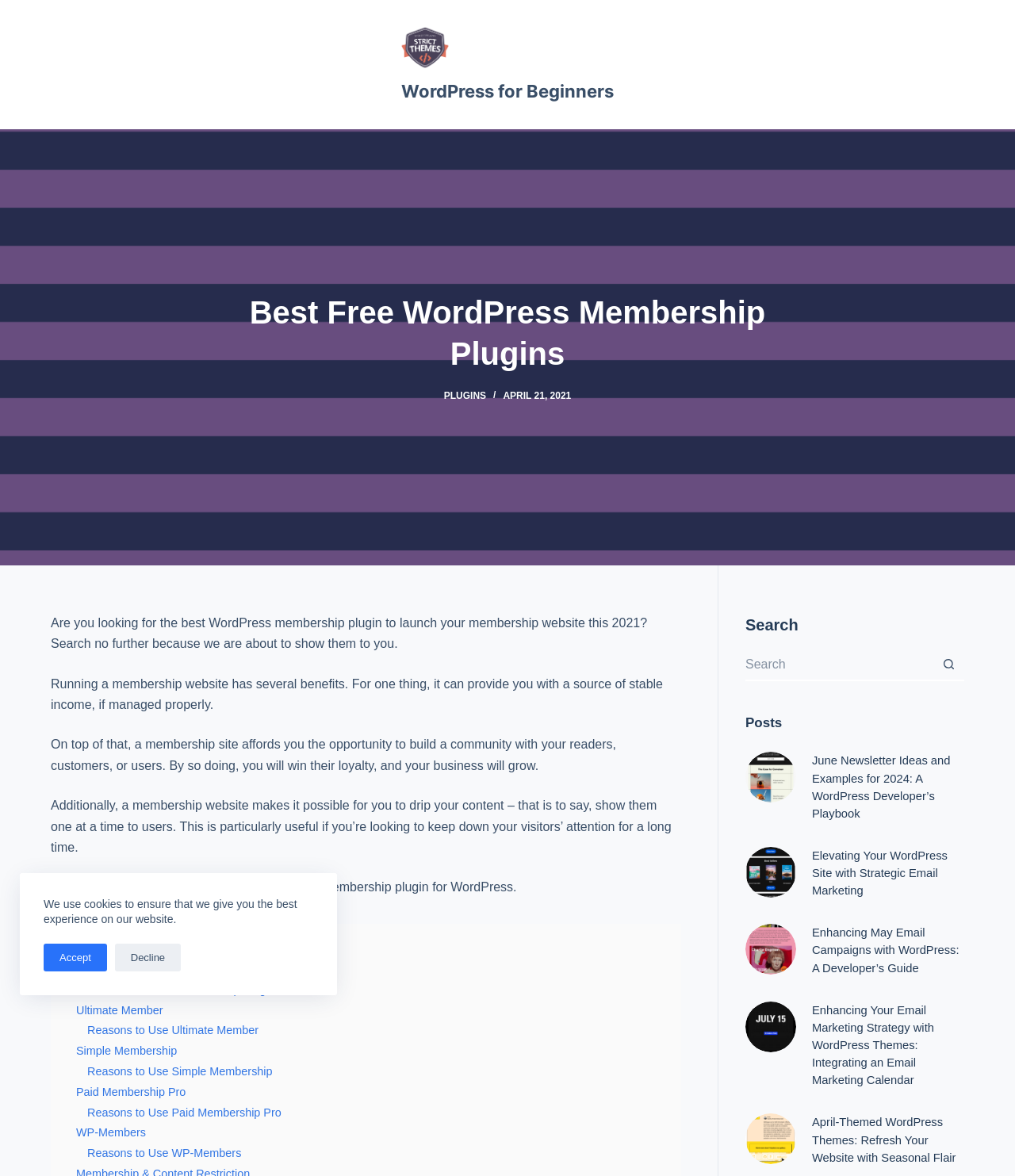Can you find the bounding box coordinates for the element that needs to be clicked to execute this instruction: "Read the 'Best Free WordPress Membership Plugins' article"? The coordinates should be given as four float numbers between 0 and 1, i.e., [left, top, right, bottom].

[0.207, 0.248, 0.793, 0.318]